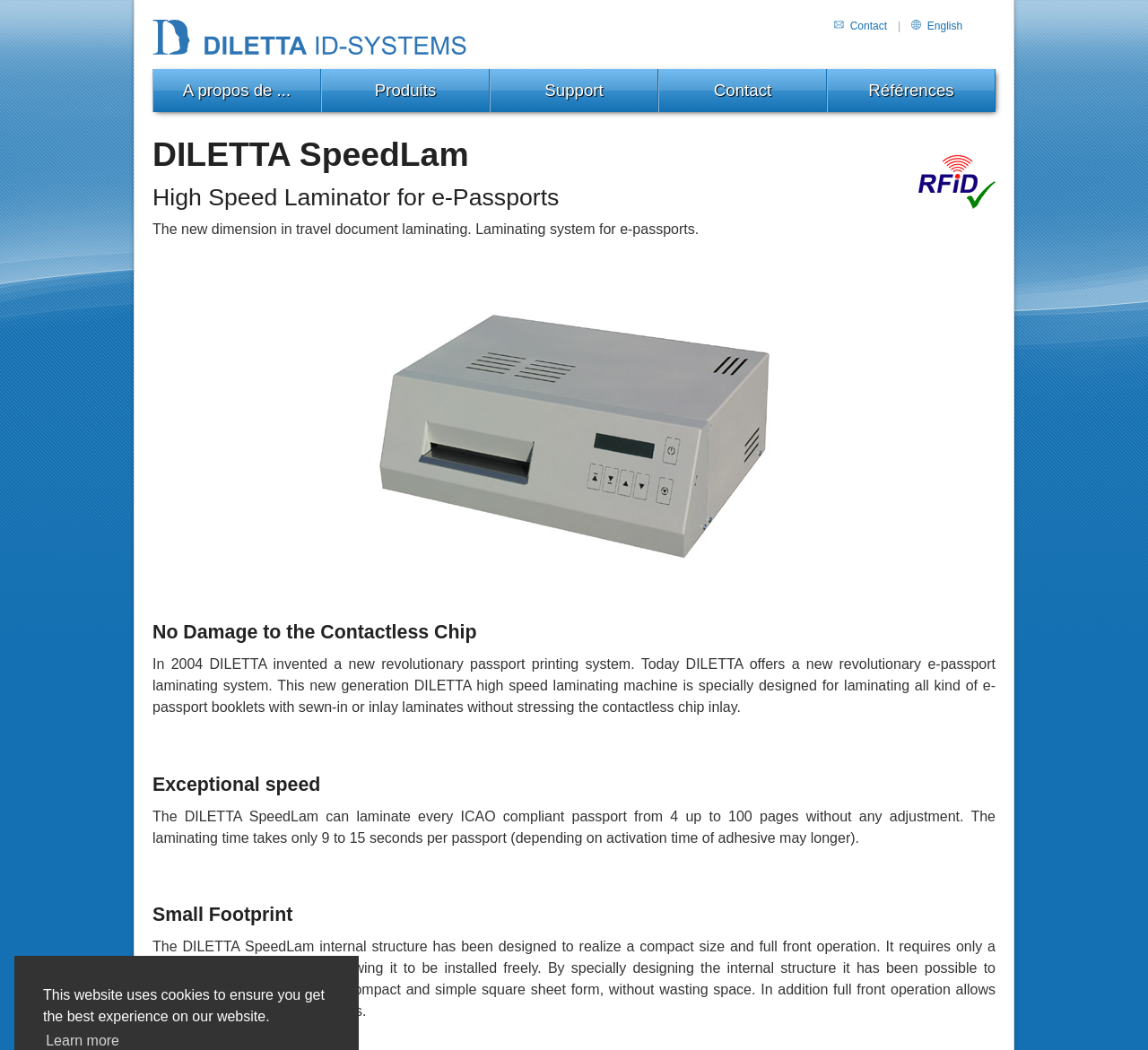Give a detailed account of the webpage's layout and content.

The webpage is about a passport laminator, specifically the DILETTA SpeedLam, which is designed for heat and pressure sensitive e-passports. At the top of the page, there is a notification about the website using cookies, with a "Learn more" link. Below this, there is a header section with links to "DILETTA ID-Systems", "Contact", and "English", as well as a separator line.

The main content of the page is divided into sections, each with a heading. The first section is titled "DILETTA SpeedLam" and "High Speed Laminator for e-Passports", and features a brief description of the product. Below this, there is an image of the passport laminator.

The next section is titled "No Damage to the Contactless Chip" and features a description of how the laminator is designed to prevent damage to the contactless chip in e-passports. This section also includes an image of a passport with an RFID chip.

The following sections are titled "Exceptional speed" and "Small Footprint", and describe the features and benefits of the DILETTA SpeedLam, including its ability to laminate passports quickly and its compact design. These sections also include descriptive text about the product.

Throughout the page, there are several links to other sections of the website, including "A propos de...", "Produits", "Support", "Contact", and "Références". There is also an image of the DILETTA ID-Systems logo at the top of the page.